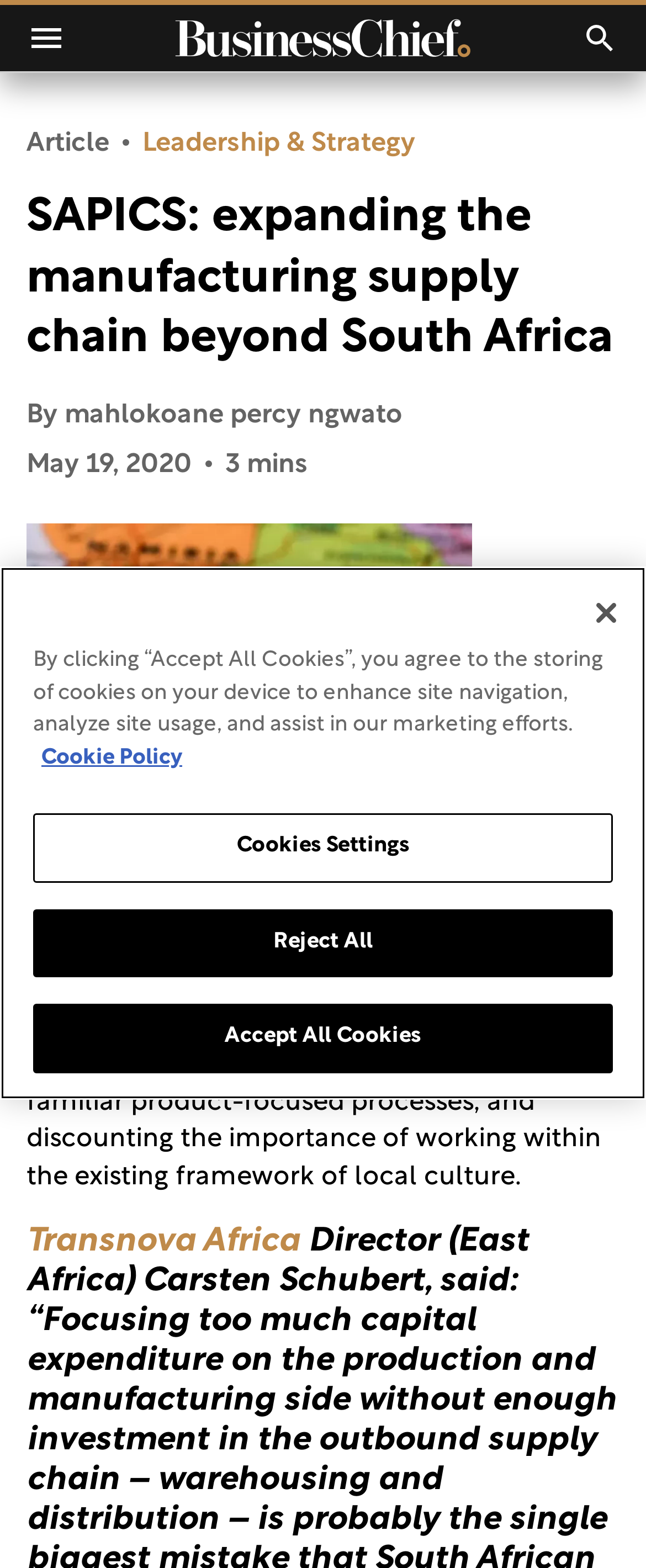Please specify the bounding box coordinates of the clickable region to carry out the following instruction: "Read the article". The coordinates should be four float numbers between 0 and 1, in the format [left, top, right, bottom].

[0.041, 0.121, 0.959, 0.236]